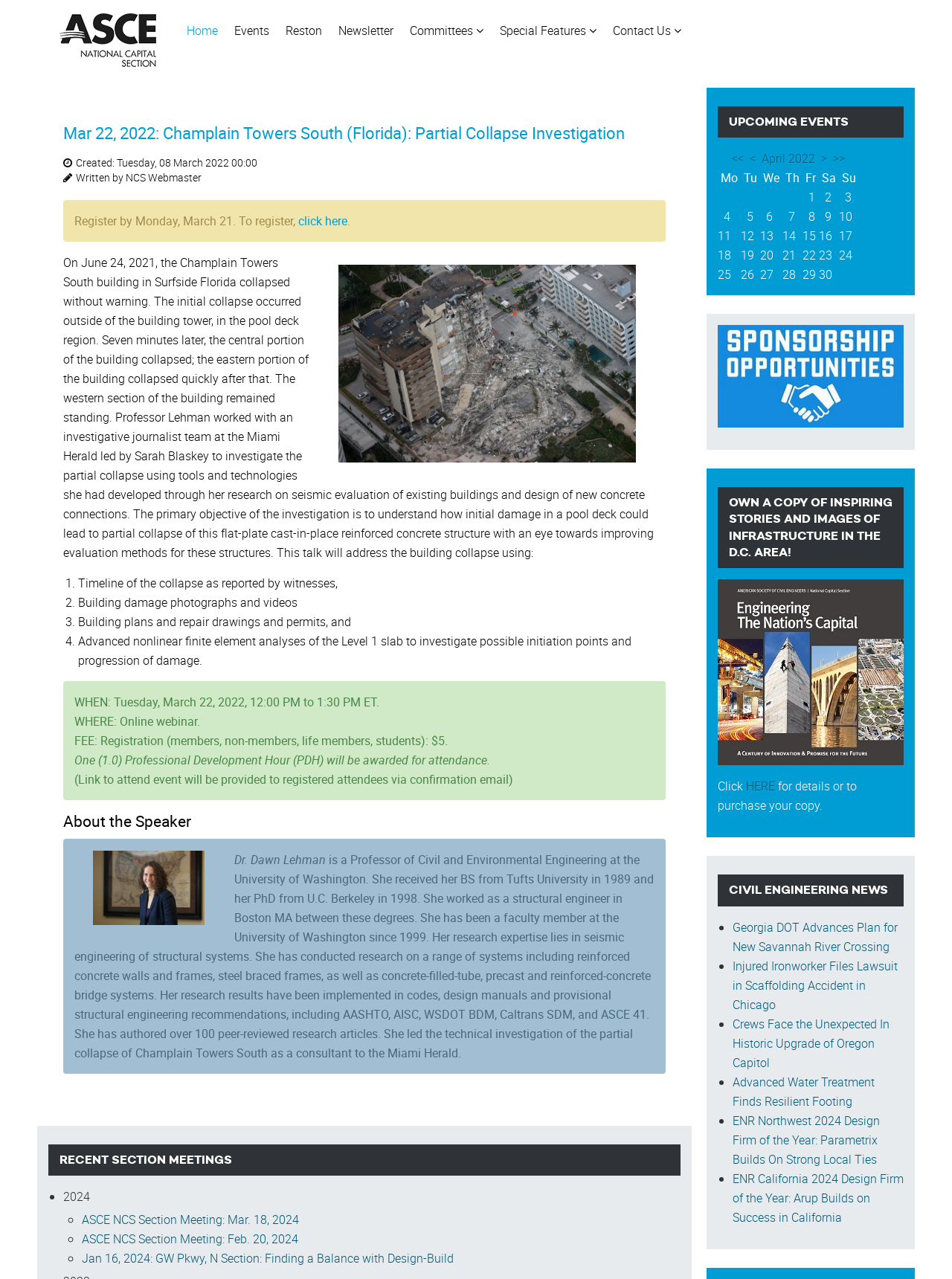Using the format (top-left x, top-left y, bottom-right x, bottom-right y), and given the element description, identify the bounding box coordinates within the screenshot: Reston

[0.292, 0.001, 0.346, 0.047]